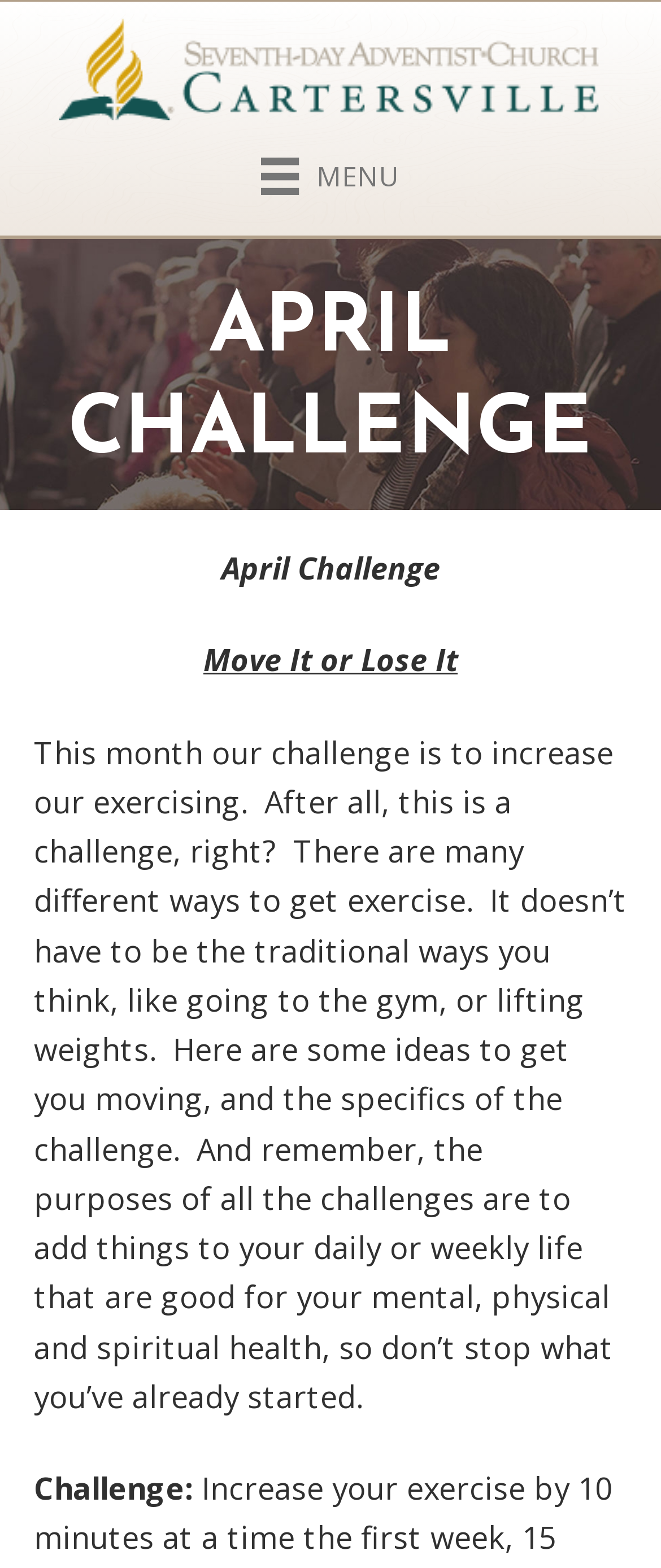Refer to the image and provide an in-depth answer to the question: 
What is the current challenge about?

The current challenge is about increasing exercising, as mentioned in the text 'This month our challenge is to increase our exercising.'